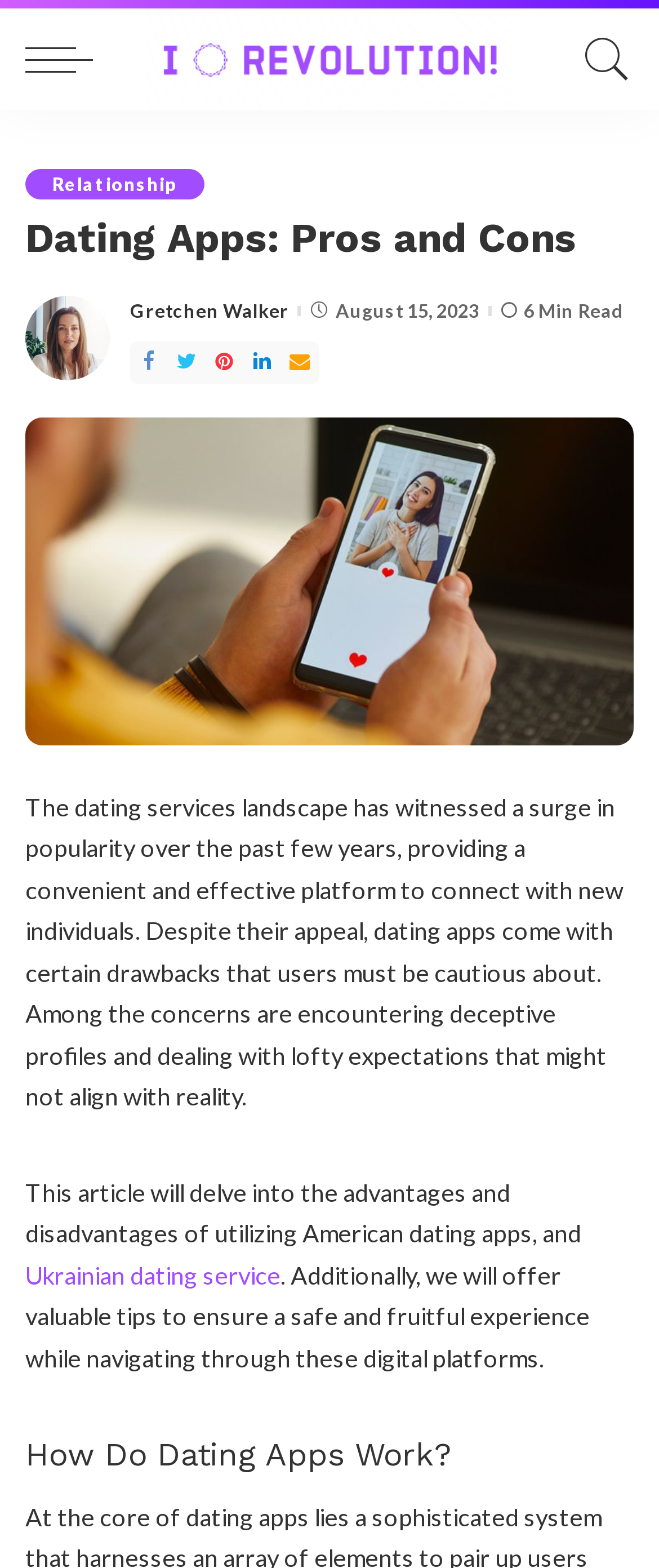Please find the bounding box coordinates of the clickable region needed to complete the following instruction: "Learn about Ukrainian dating service". The bounding box coordinates must consist of four float numbers between 0 and 1, i.e., [left, top, right, bottom].

[0.038, 0.804, 0.426, 0.822]